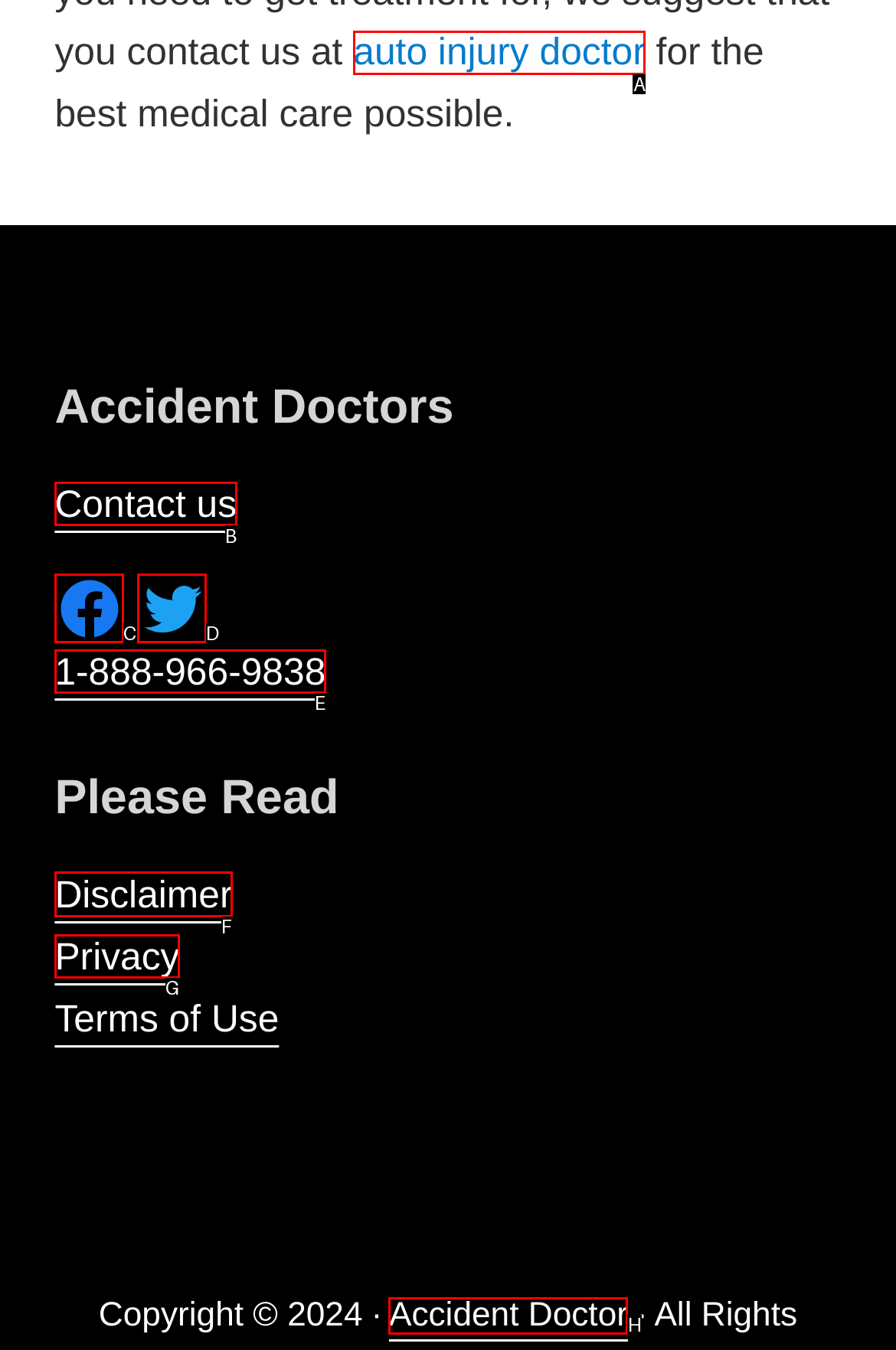From the available options, which lettered element should I click to complete this task: view the disclaimer?

F